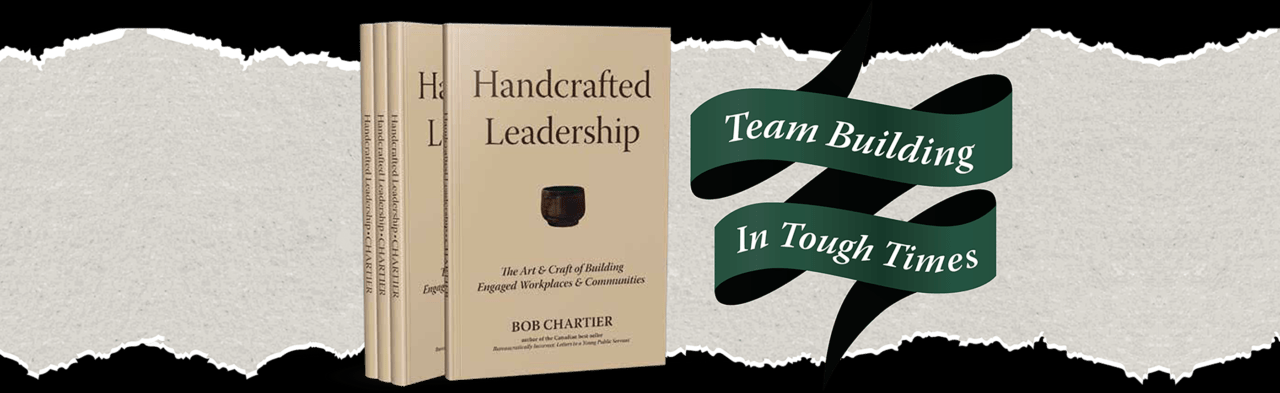What is the background of the image?
Based on the screenshot, respond with a single word or phrase.

Textured paper-like effect